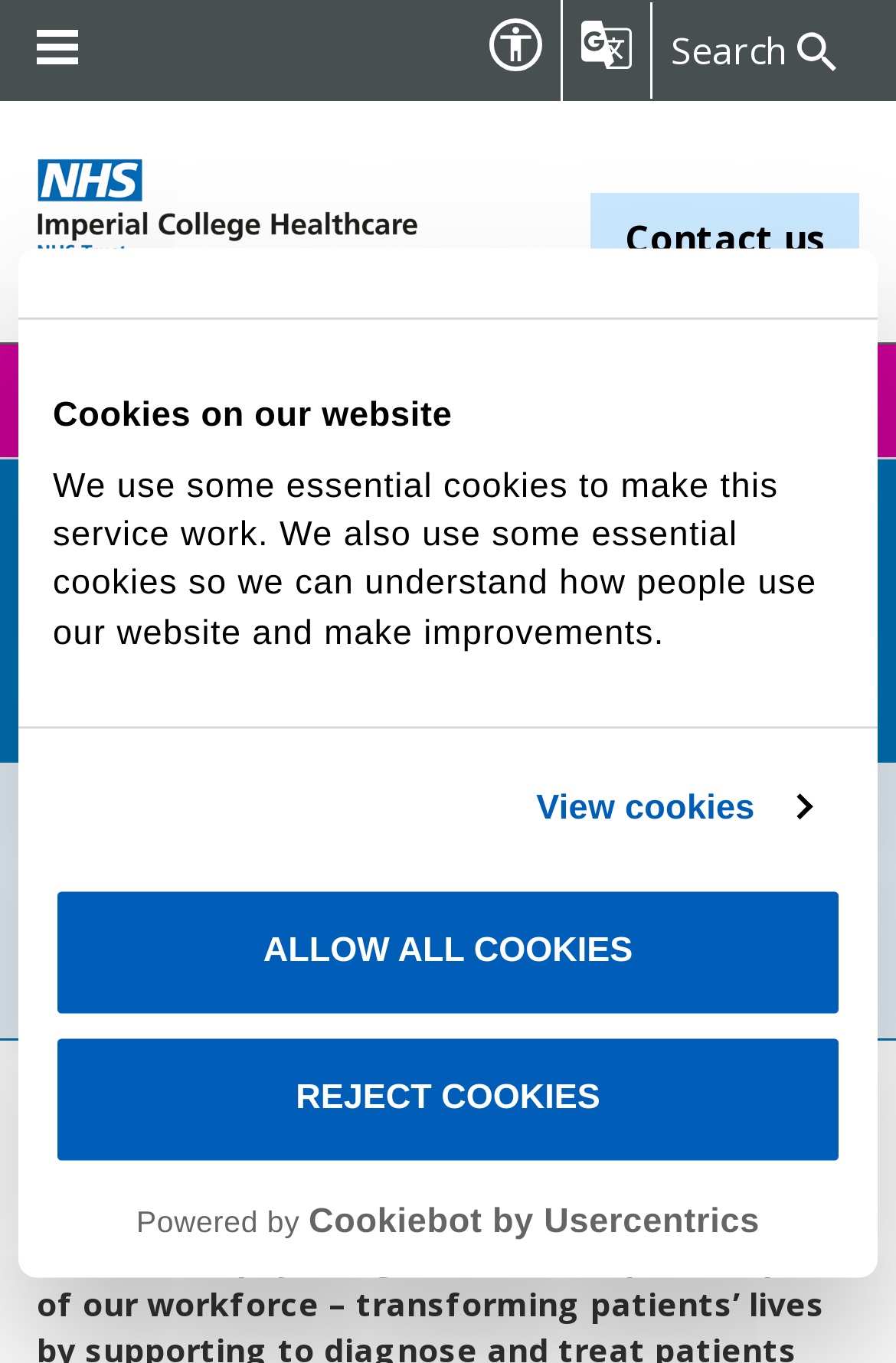What is the logo at the top left corner of the webpage?
Observe the image and answer the question with a one-word or short phrase response.

Imperial College Healthcare Logo